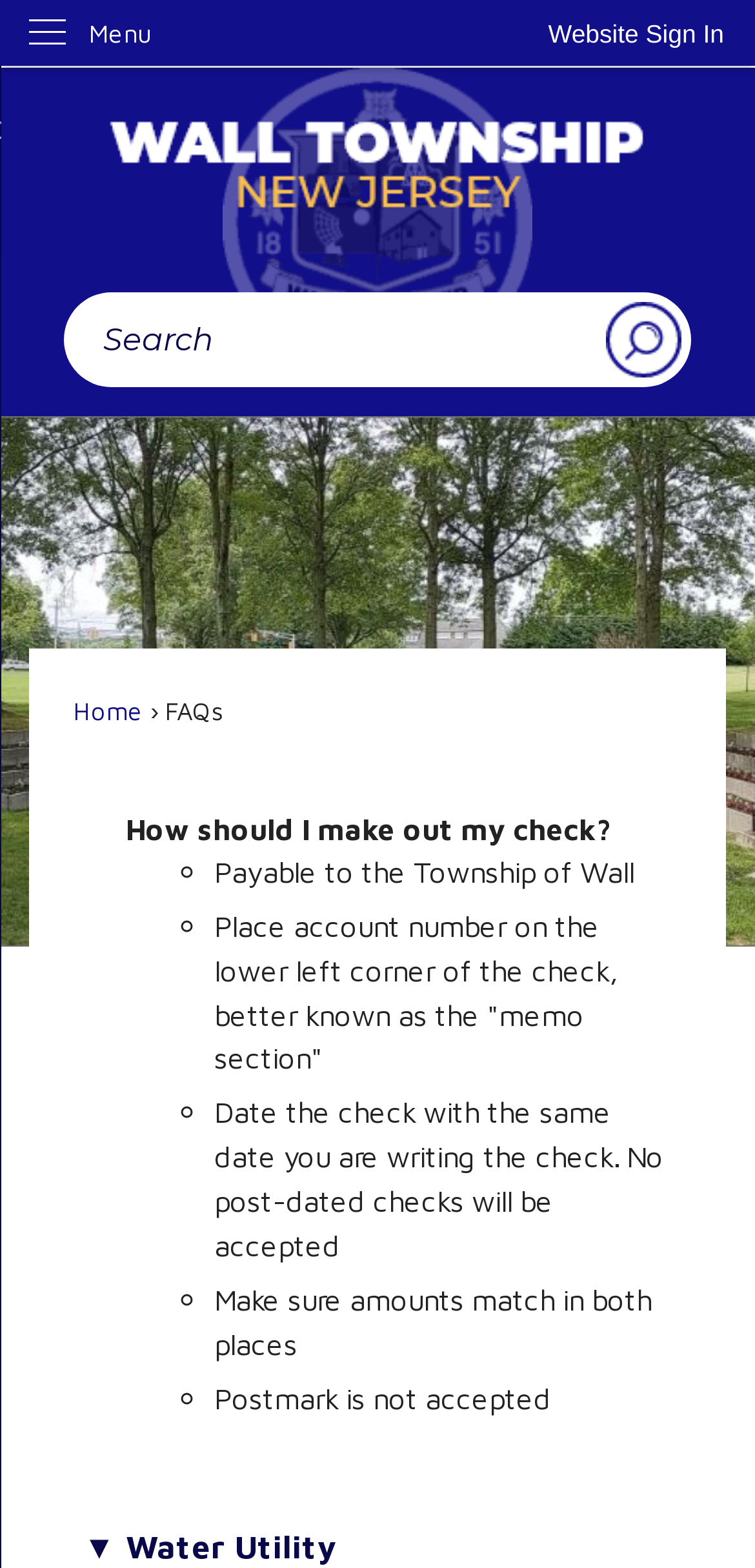What is the purpose of the textbox in the Search region?
Look at the screenshot and respond with one word or a short phrase.

To input search query